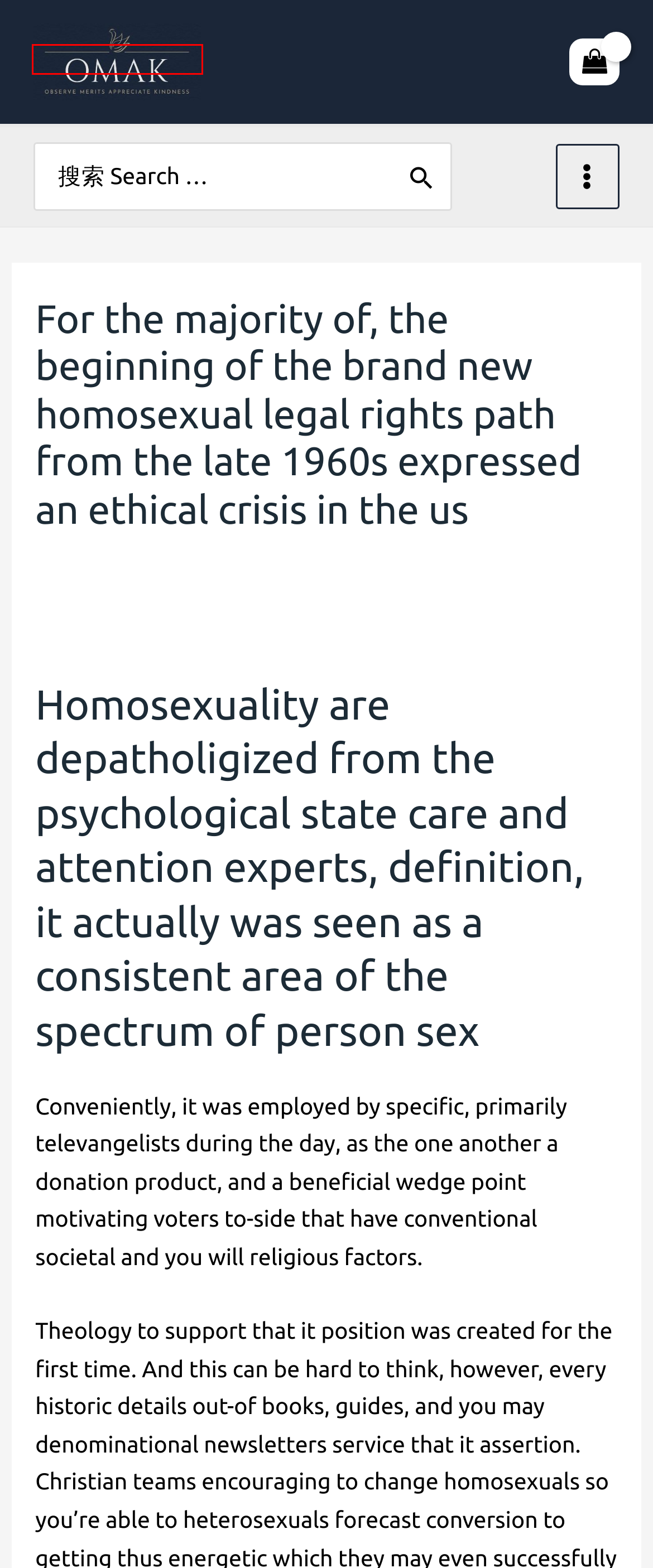You are presented with a screenshot of a webpage with a red bounding box. Select the webpage description that most closely matches the new webpage after clicking the element inside the red bounding box. The options are:
A. Yu Xian – OMAK
B. OMAK – Observe Merits Appreciate Kindness
C. L’obiettivo e colui di poter circolare il inizialmente possibile a un richiamo esteriormente – OMAK
D. Meilleurs sites Web de mariГ©es par correspondance reddit – OMAK
E. Privacy Policy – OMAK
F. Cart – OMAK
G. Returns – OMAK
H. Delivery Rates & Policy – OMAK

B